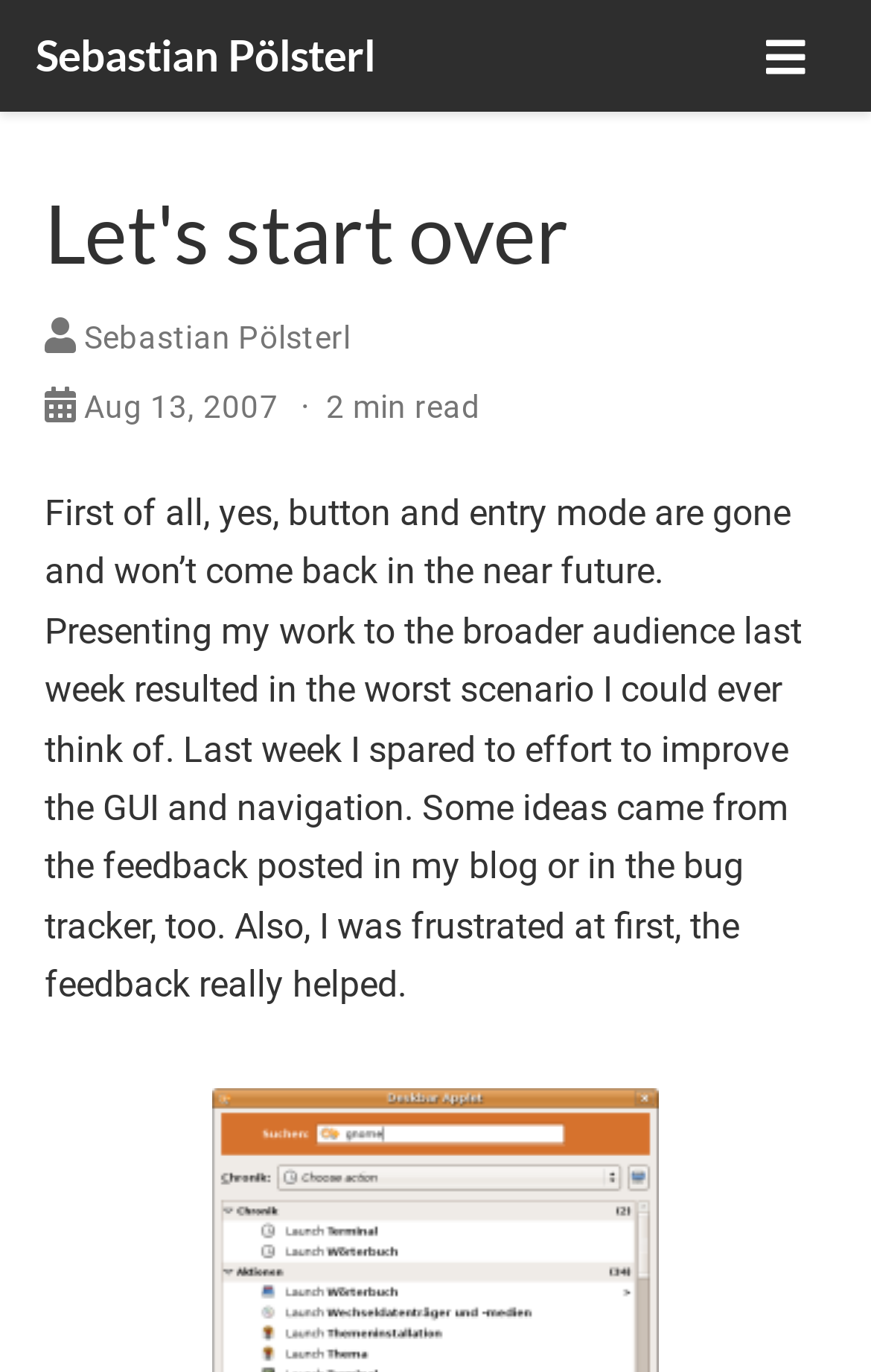Offer a detailed explanation of the webpage layout and contents.

The webpage is titled "Let's start over | Sebastian Pölsterl" and has a prominent link to the author's name, Sebastian Pölsterl, at the top left corner. To the top right, there is a button labeled "Toggle navigation" that controls a navigation bar. 

Below the title, there is a heading that reads "Let's start over". Underneath the heading, there is another link to the author's name, followed by a timestamp indicating the post was made on August 13, 2007. Next to the timestamp, there is a text indicating the post will take 2 minutes to read.

The main content of the webpage is a block of text that starts with "First of all, yes, button and entry mode are gone and won’t come back in the near future." The text describes the author's experience presenting their work to a broader audience, the feedback they received, and the improvements they made to the GUI and navigation.